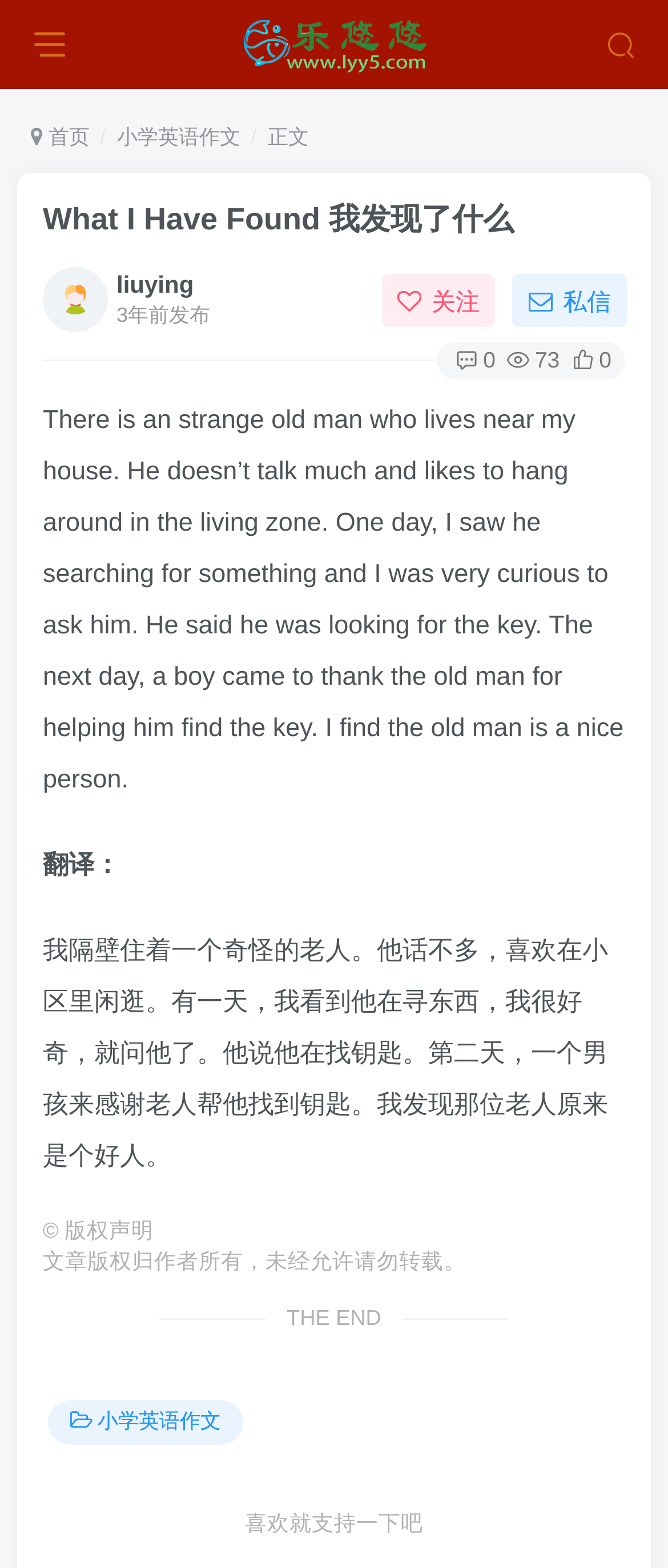Determine the bounding box coordinates for the clickable element to execute this instruction: "check the copyright information". Provide the coordinates as four float numbers between 0 and 1, i.e., [left, top, right, bottom].

[0.064, 0.777, 0.088, 0.792]